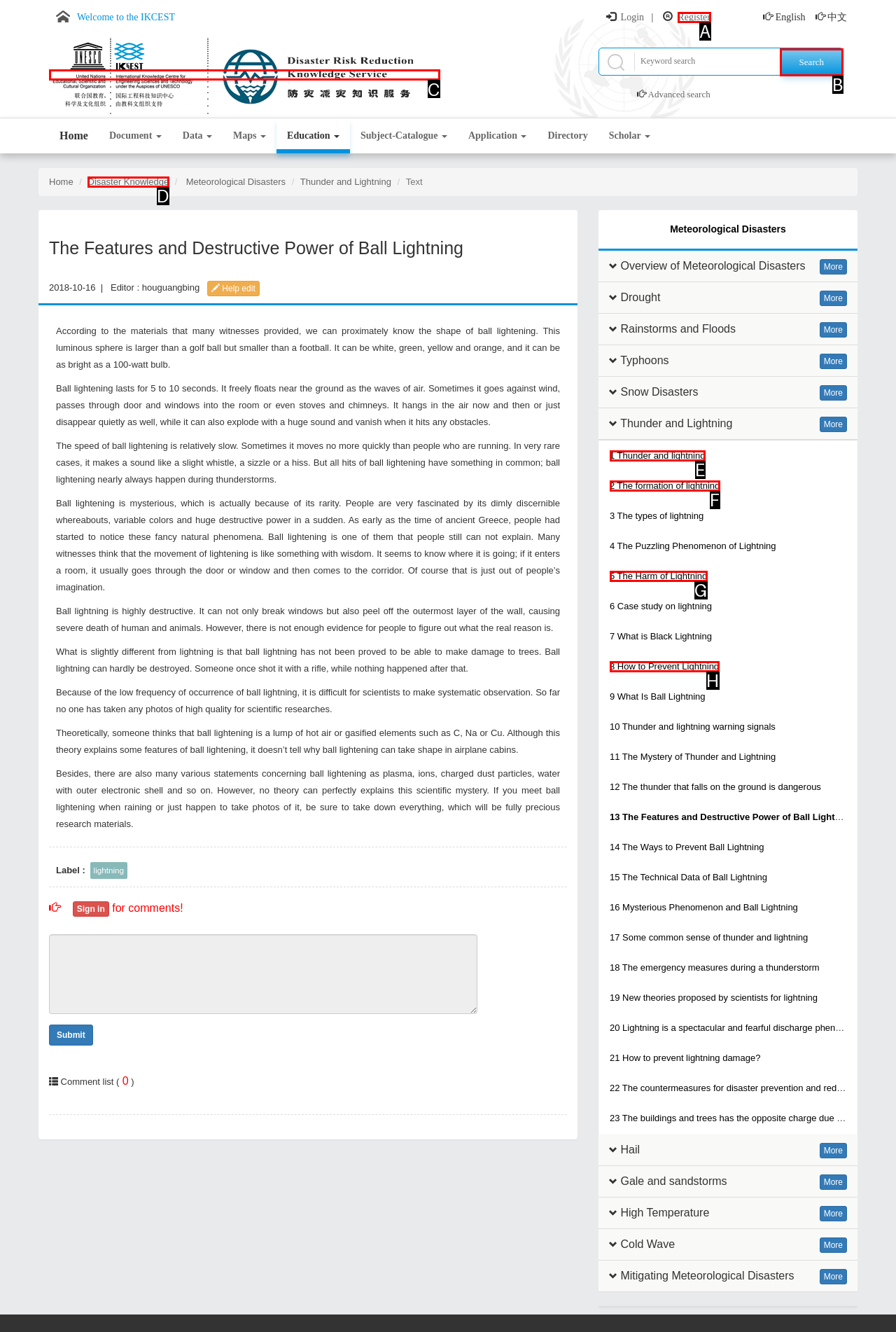Determine which HTML element best suits the description: 1 Thunder and lightning. Reply with the letter of the matching option.

E